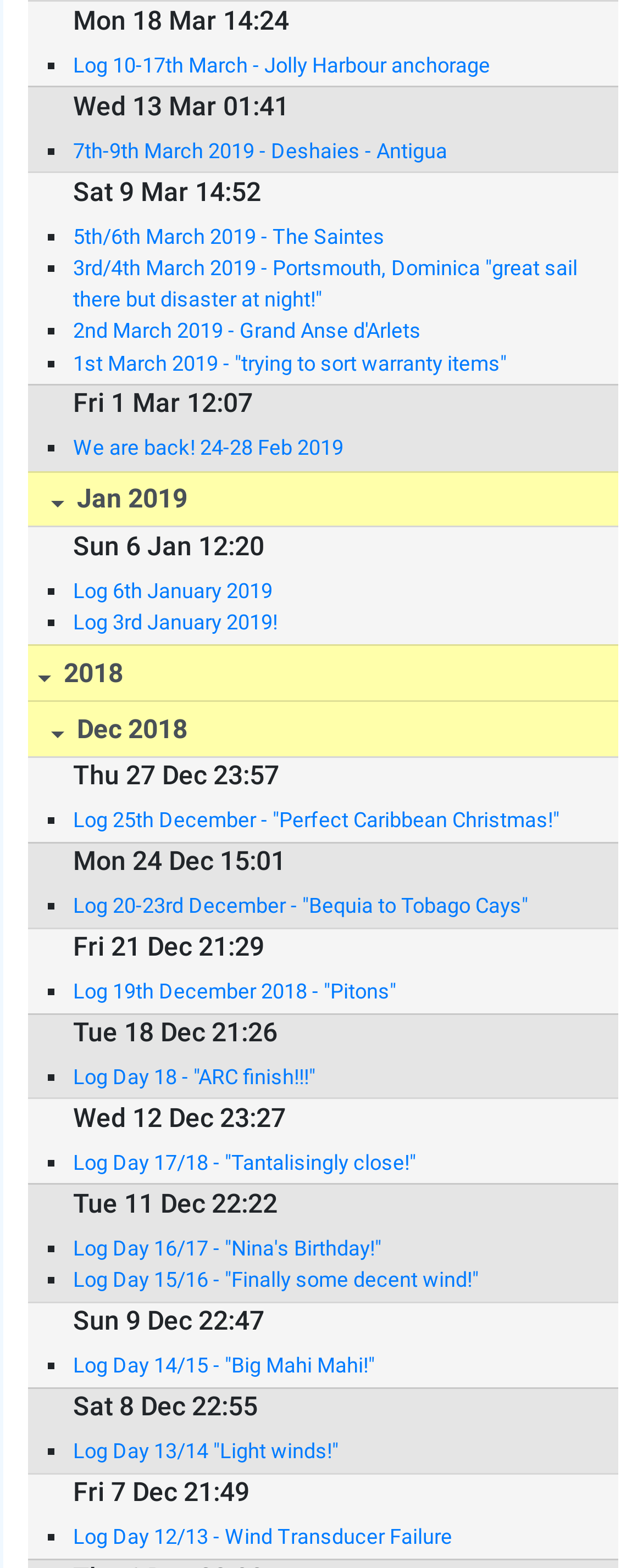Please identify the bounding box coordinates of the clickable element to fulfill the following instruction: "View 'Jan 2019'". The coordinates should be four float numbers between 0 and 1, i.e., [left, top, right, bottom].

[0.044, 0.3, 0.962, 0.337]